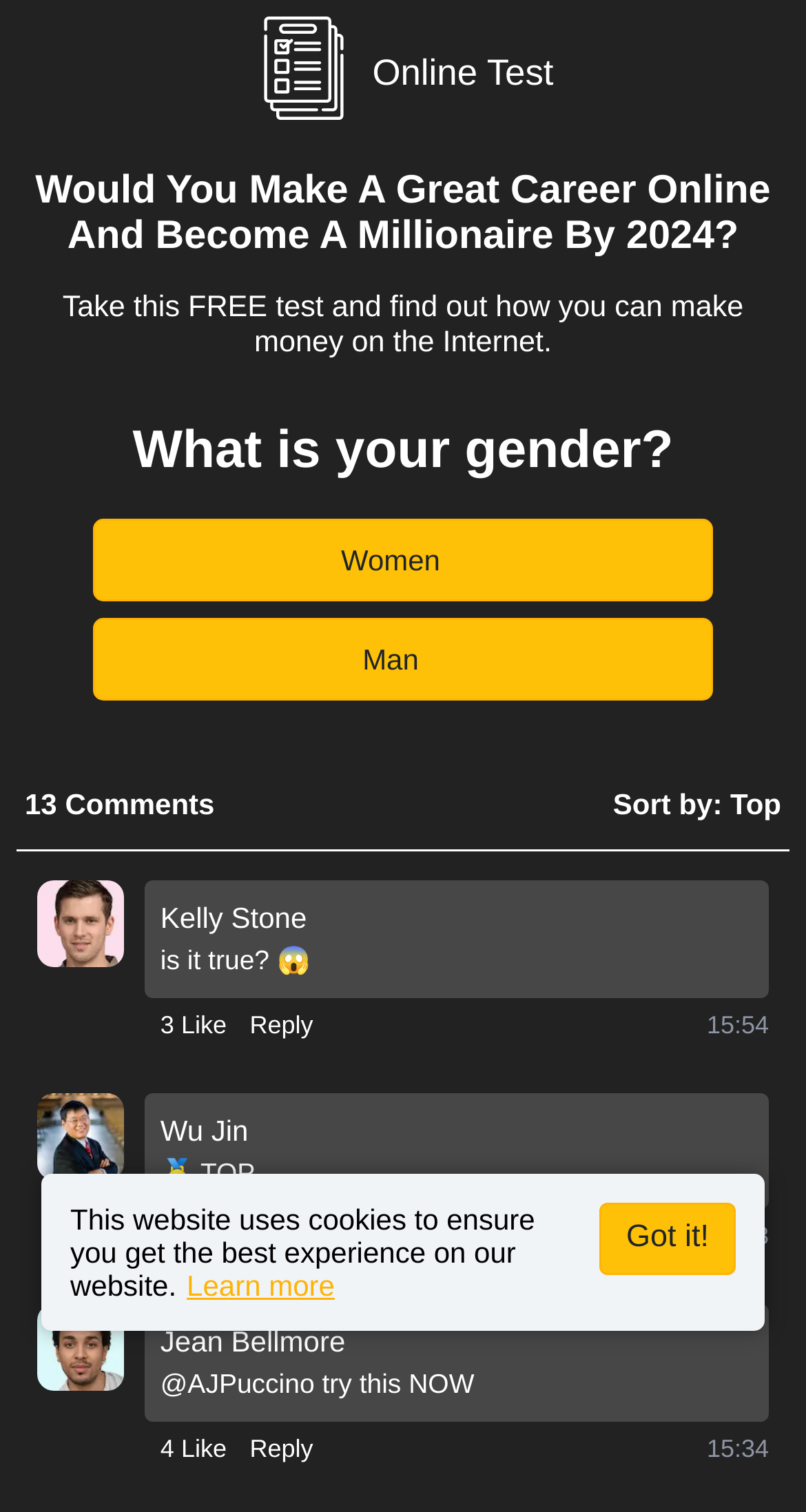Who is the person in the image?
Examine the image and provide an in-depth answer to the question.

The image with the bounding box coordinates [0.046, 0.582, 0.154, 0.64] has a caption 'Kelly Stone', indicating that the person in the image is Kelly Stone.